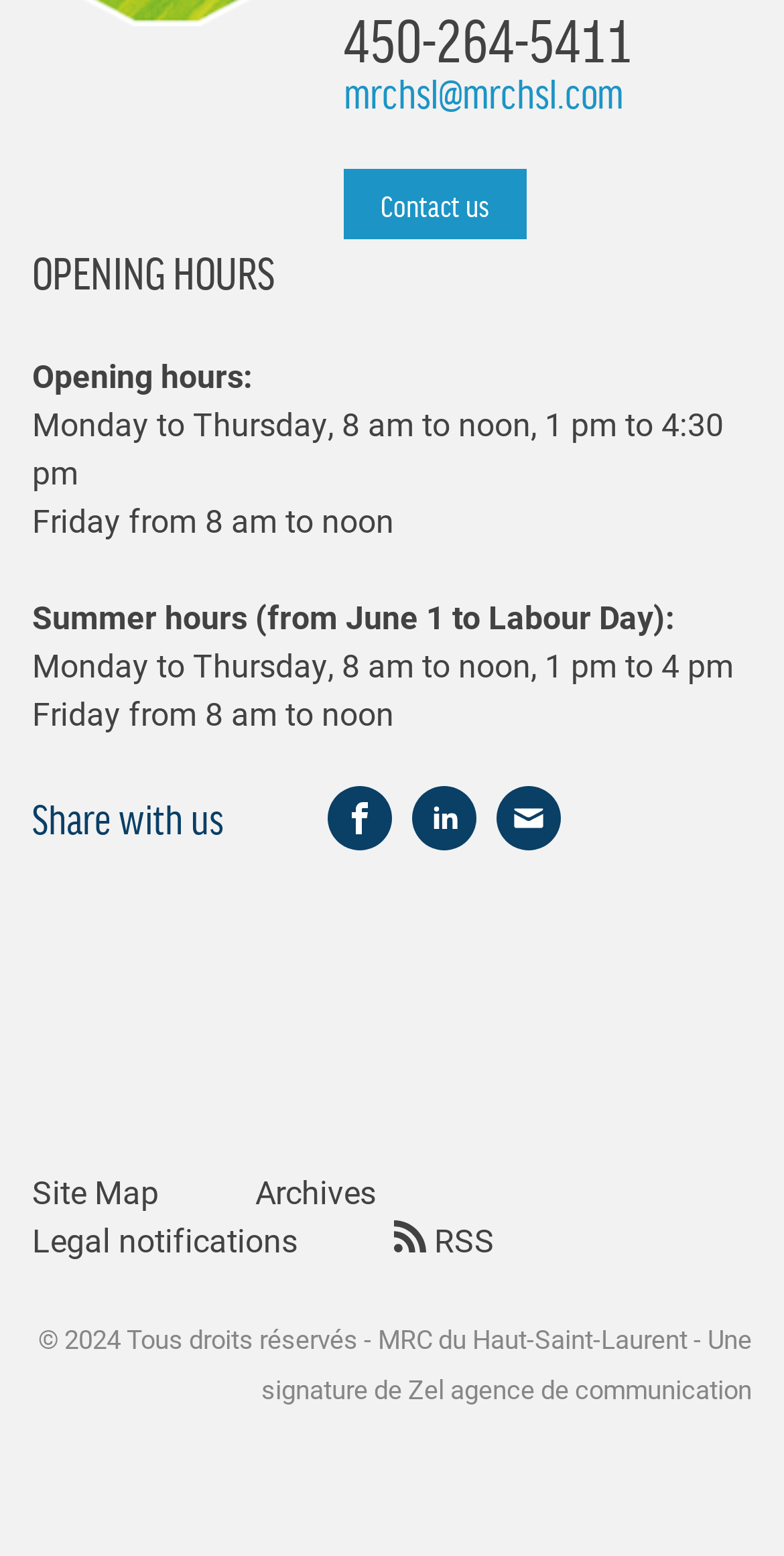Use the information in the screenshot to answer the question comprehensively: What is the copyright year?

The copyright year can be found at the bottom of the webpage, in the static text element with the bounding box coordinates [0.049, 0.849, 0.959, 0.904].